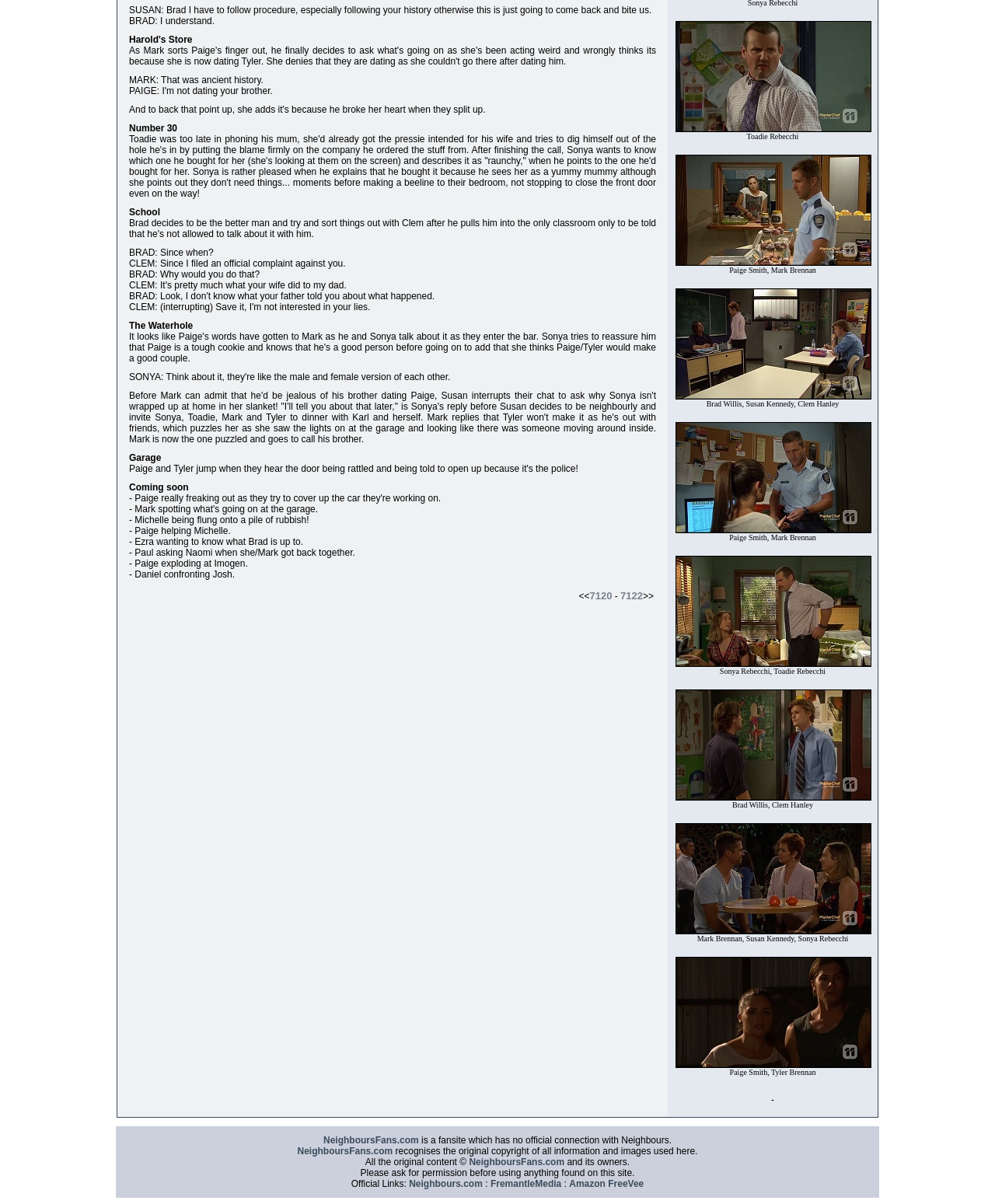Locate the bounding box coordinates of the clickable region to complete the following instruction: "Follow the link 'Neighbours.com'."

[0.411, 0.979, 0.485, 0.988]